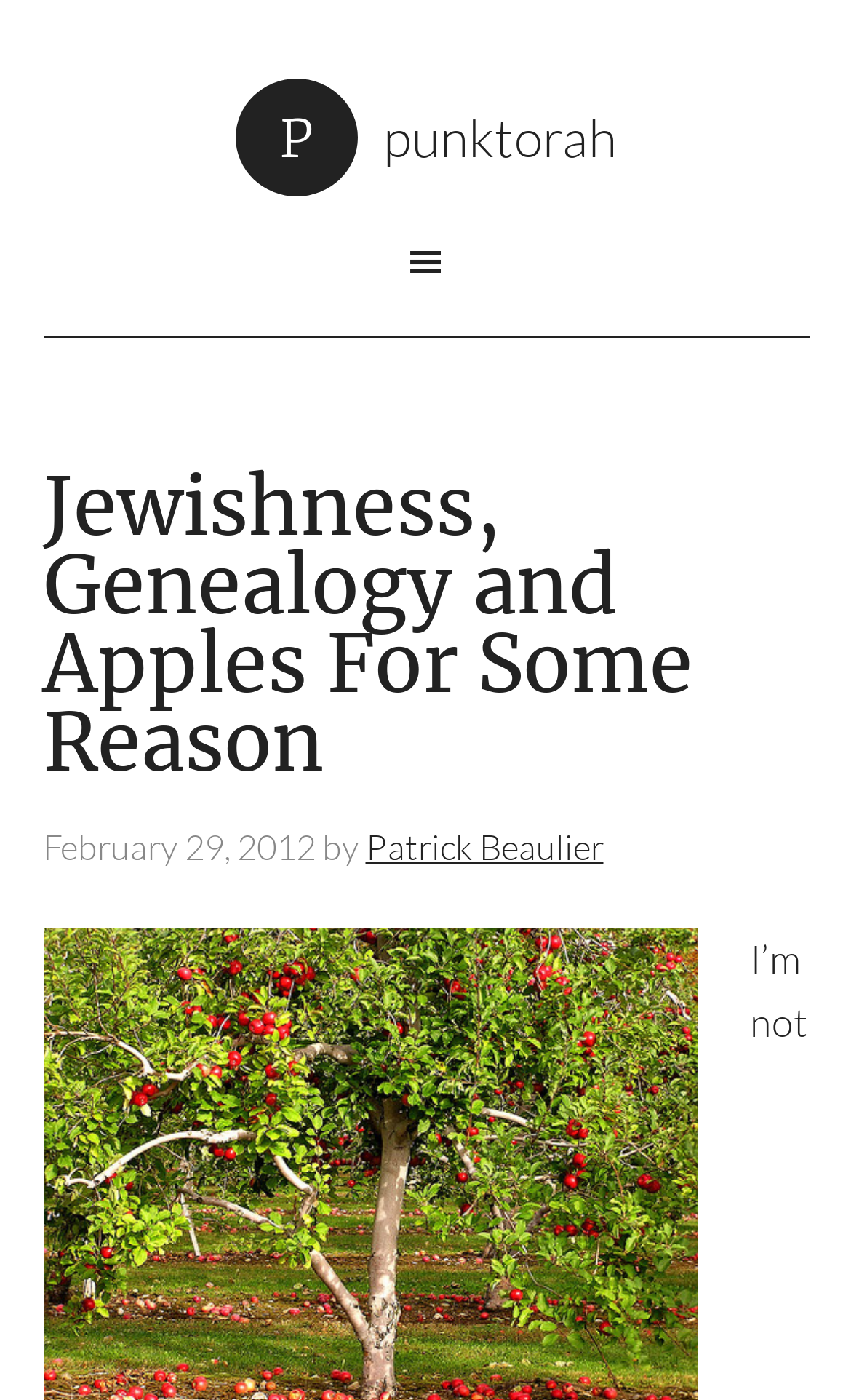Determine the bounding box coordinates for the UI element matching this description: "PunkTorah".

[0.276, 0.075, 0.724, 0.122]